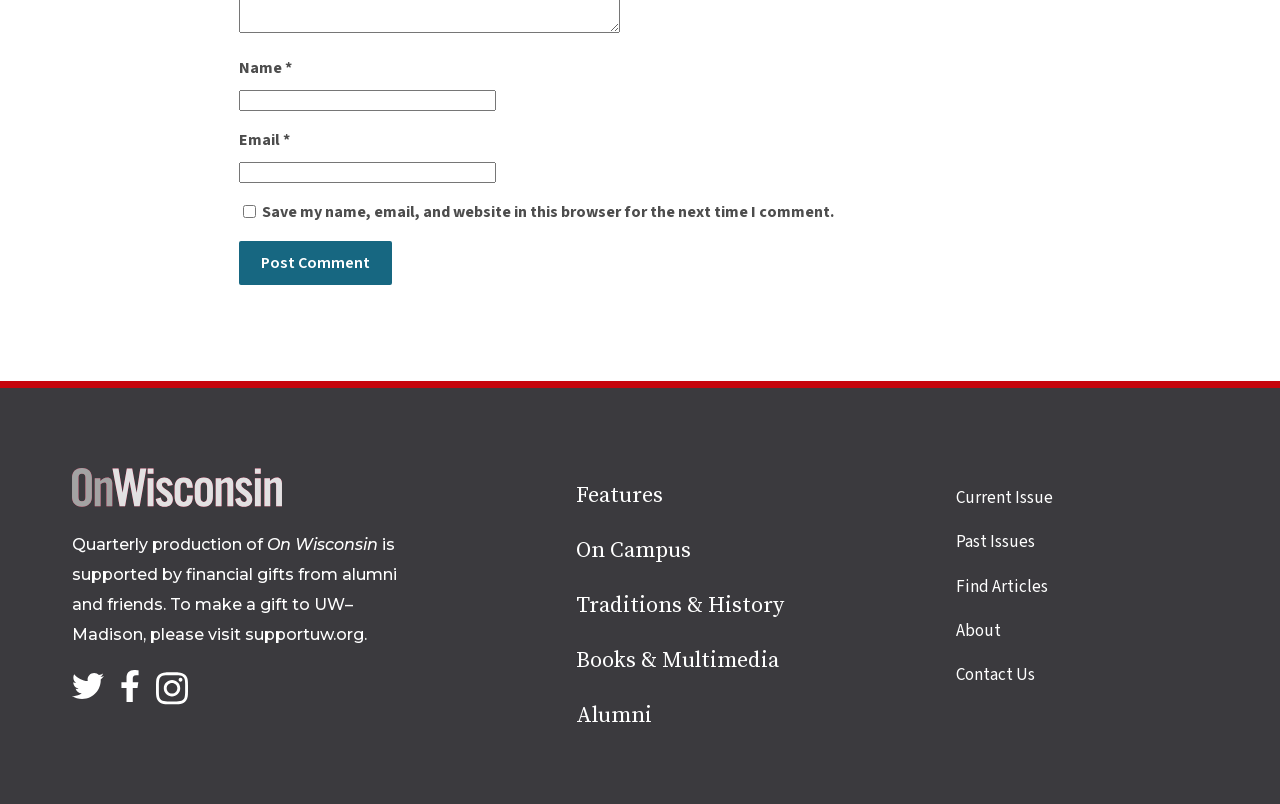Provide the bounding box coordinates for the UI element that is described as: "name="submit" value="Post Comment"".

[0.187, 0.3, 0.306, 0.355]